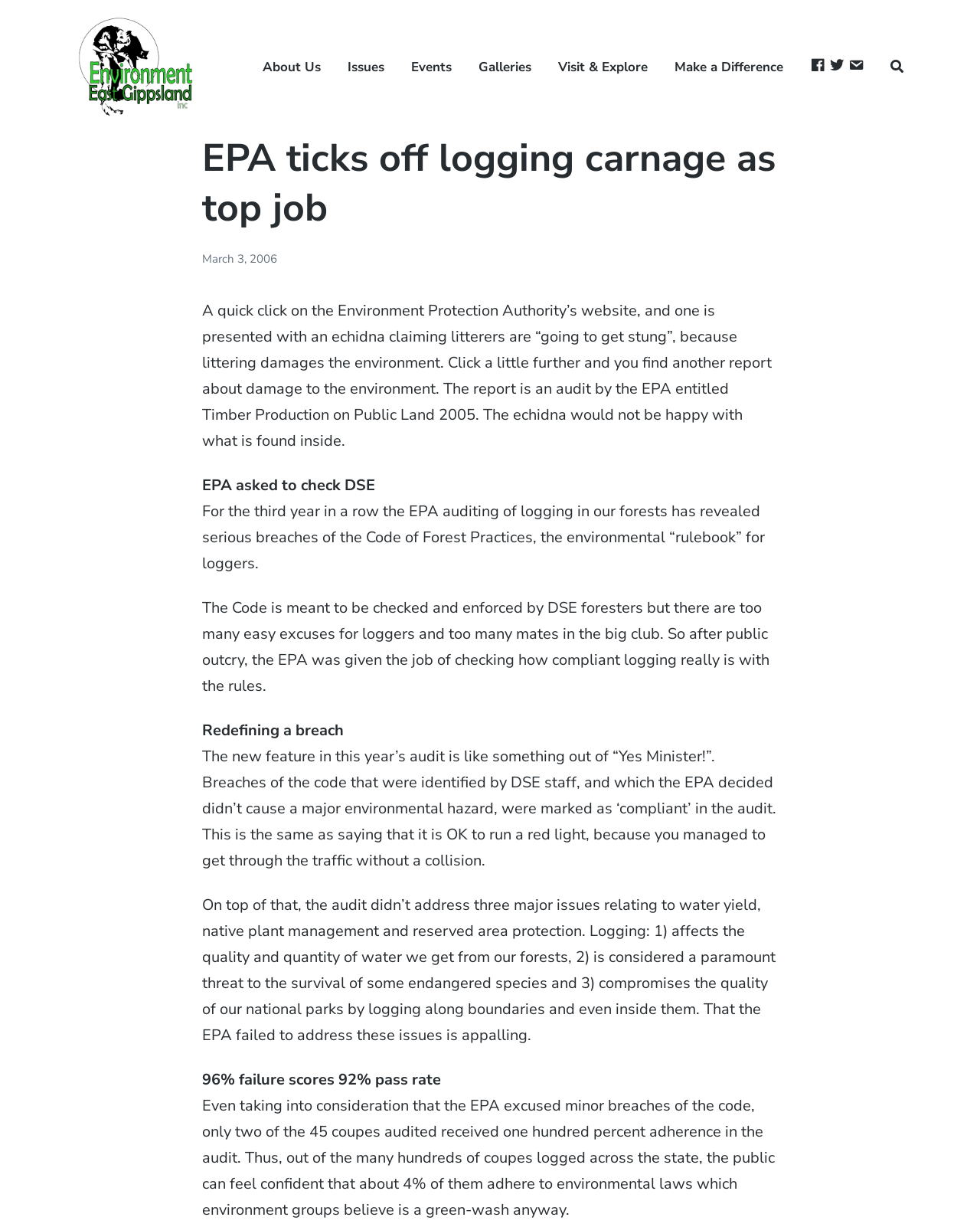Determine the bounding box for the UI element as described: "Make a Difference". The coordinates should be represented as four float numbers between 0 and 1, formatted as [left, top, right, bottom].

[0.688, 0.044, 0.799, 0.065]